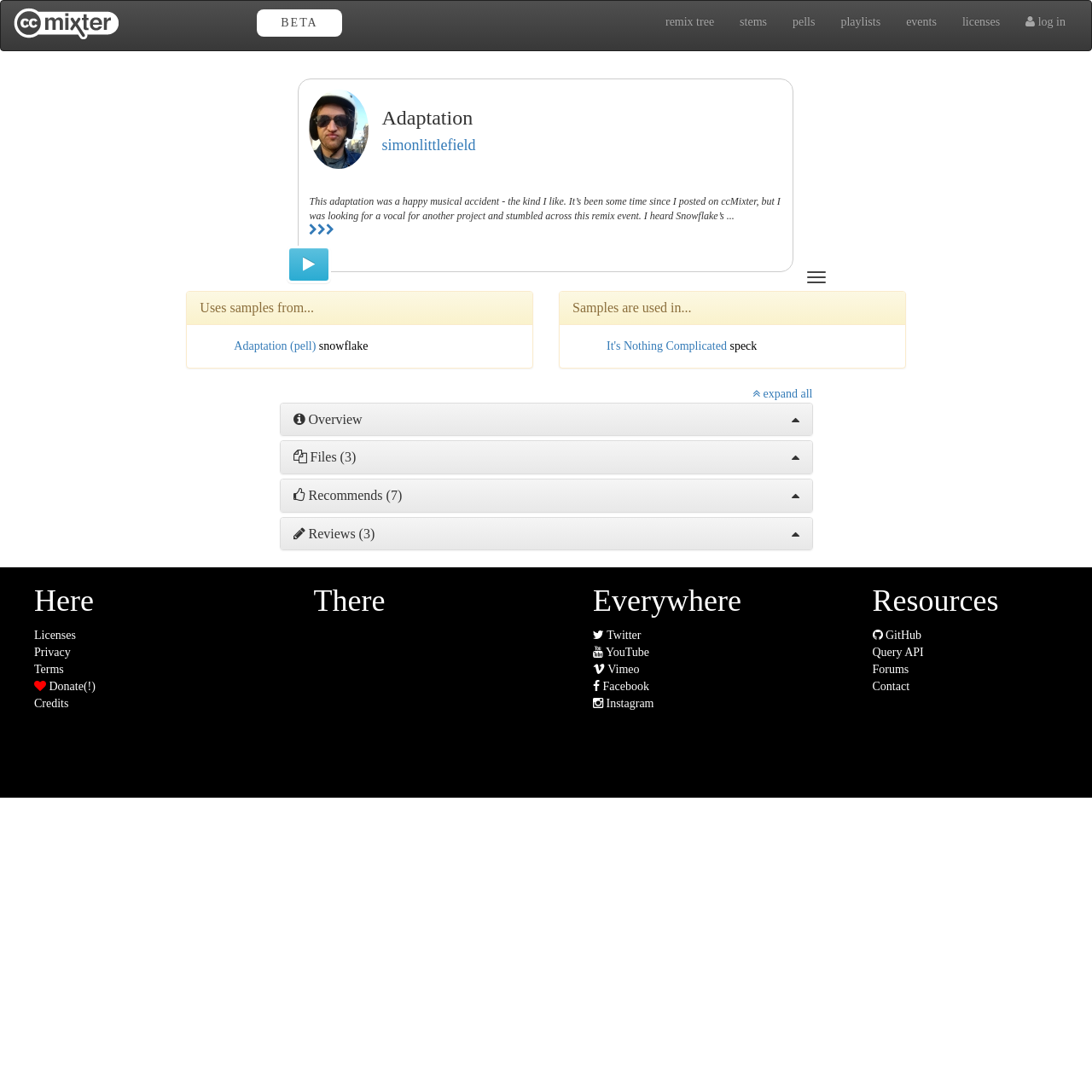Please give a succinct answer using a single word or phrase:
How many files are available for this adaptation?

3